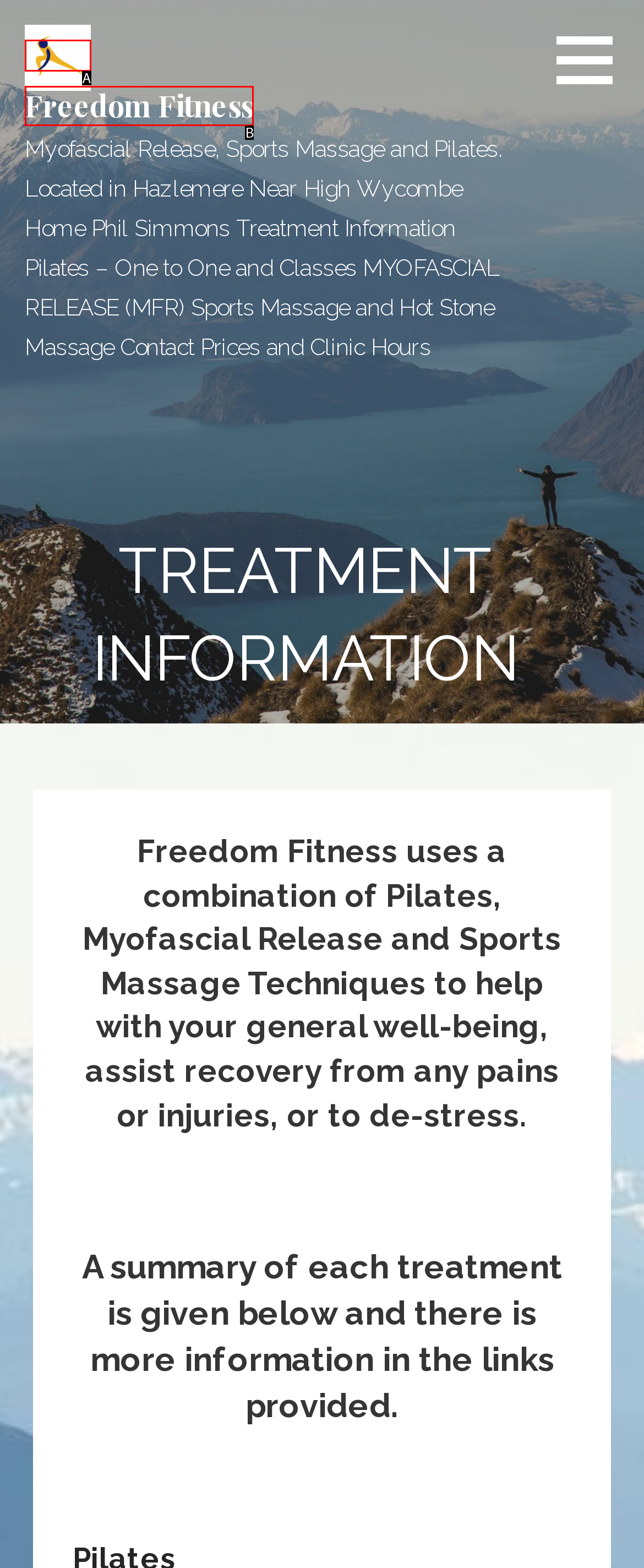Match the description: Bats Are not Blind to the correct HTML element. Provide the letter of your choice from the given options.

None